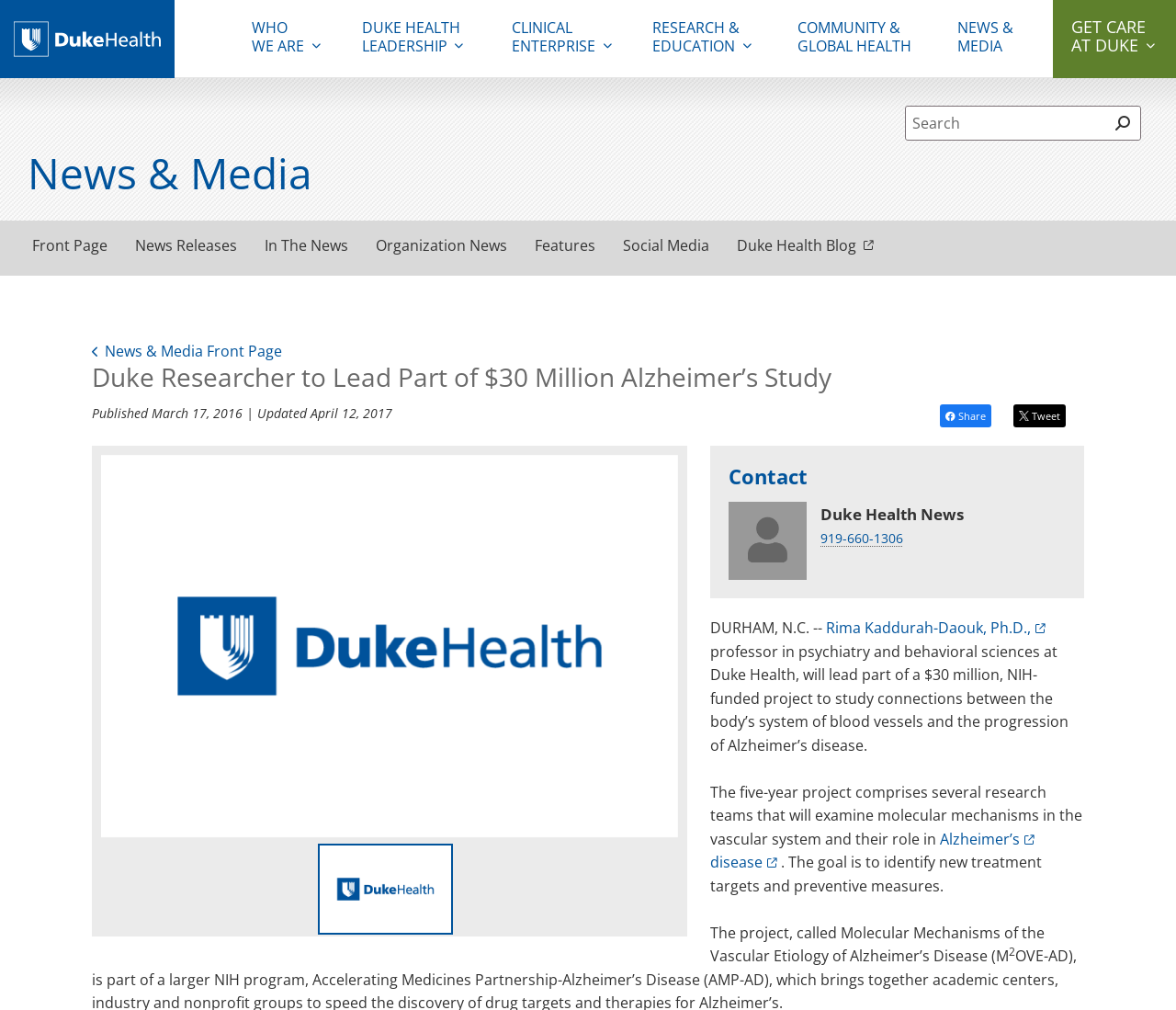Please identify the bounding box coordinates of the element's region that needs to be clicked to fulfill the following instruction: "Contact Duke Health News". The bounding box coordinates should consist of four float numbers between 0 and 1, i.e., [left, top, right, bottom].

[0.62, 0.459, 0.906, 0.483]